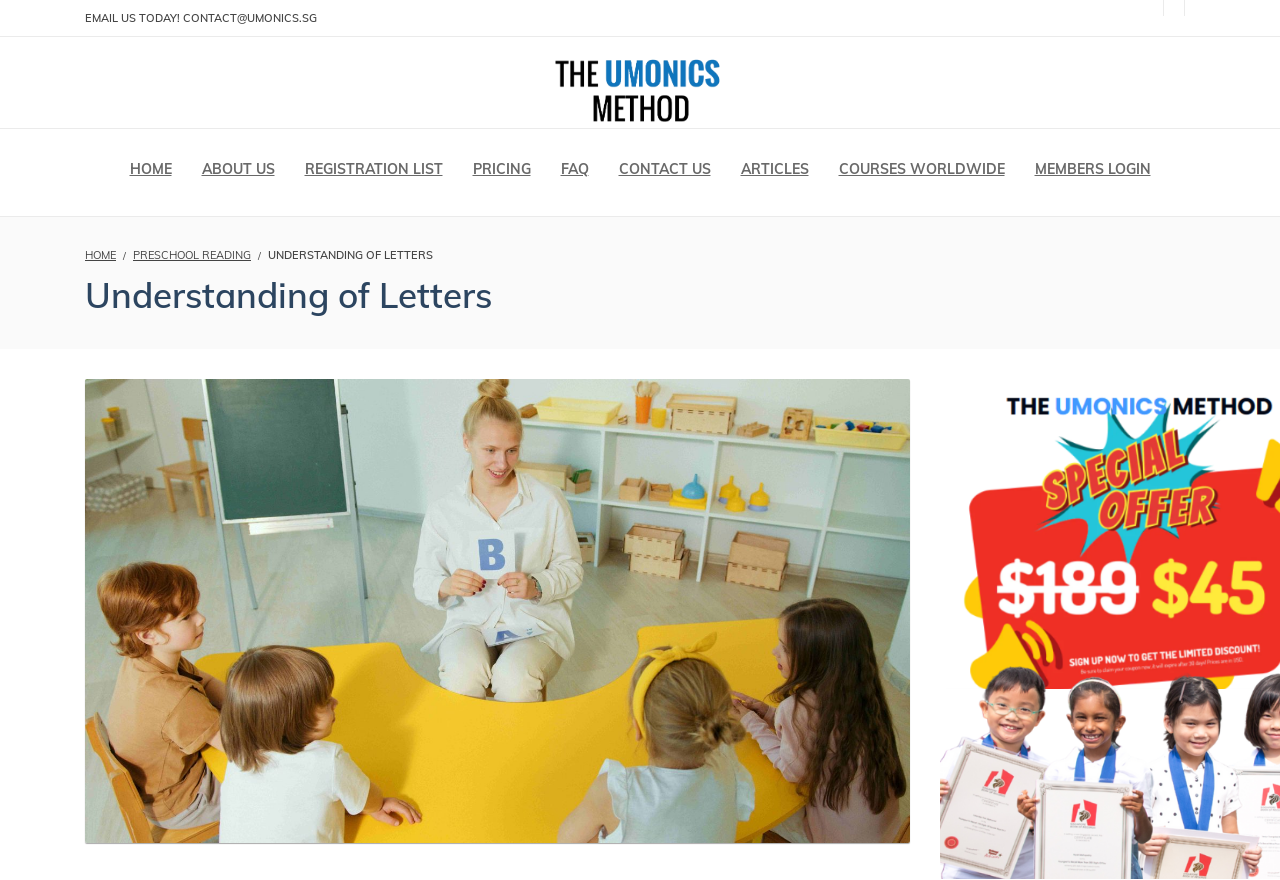Using the elements shown in the image, answer the question comprehensively: Are there any images on the webpage?

There are two images on the webpage, one with the text 'The Umonics Method' and another with the text 'Understanding of Letters', which suggests that the webpage uses images to illustrate or support its content.